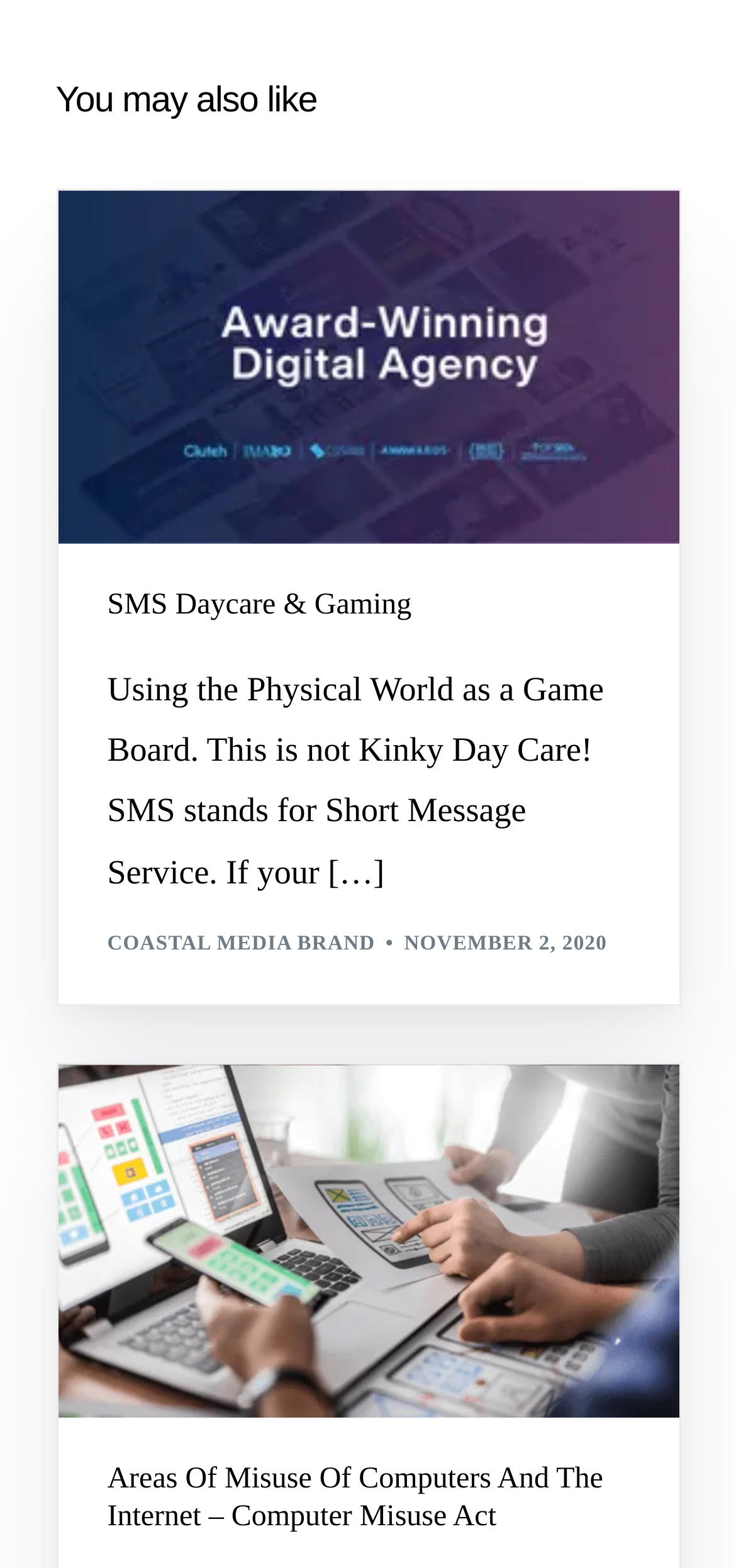Locate the bounding box coordinates of the UI element described by: "SMS Daycare & Gaming". Provide the coordinates as four float numbers between 0 and 1, formatted as [left, top, right, bottom].

[0.146, 0.375, 0.854, 0.398]